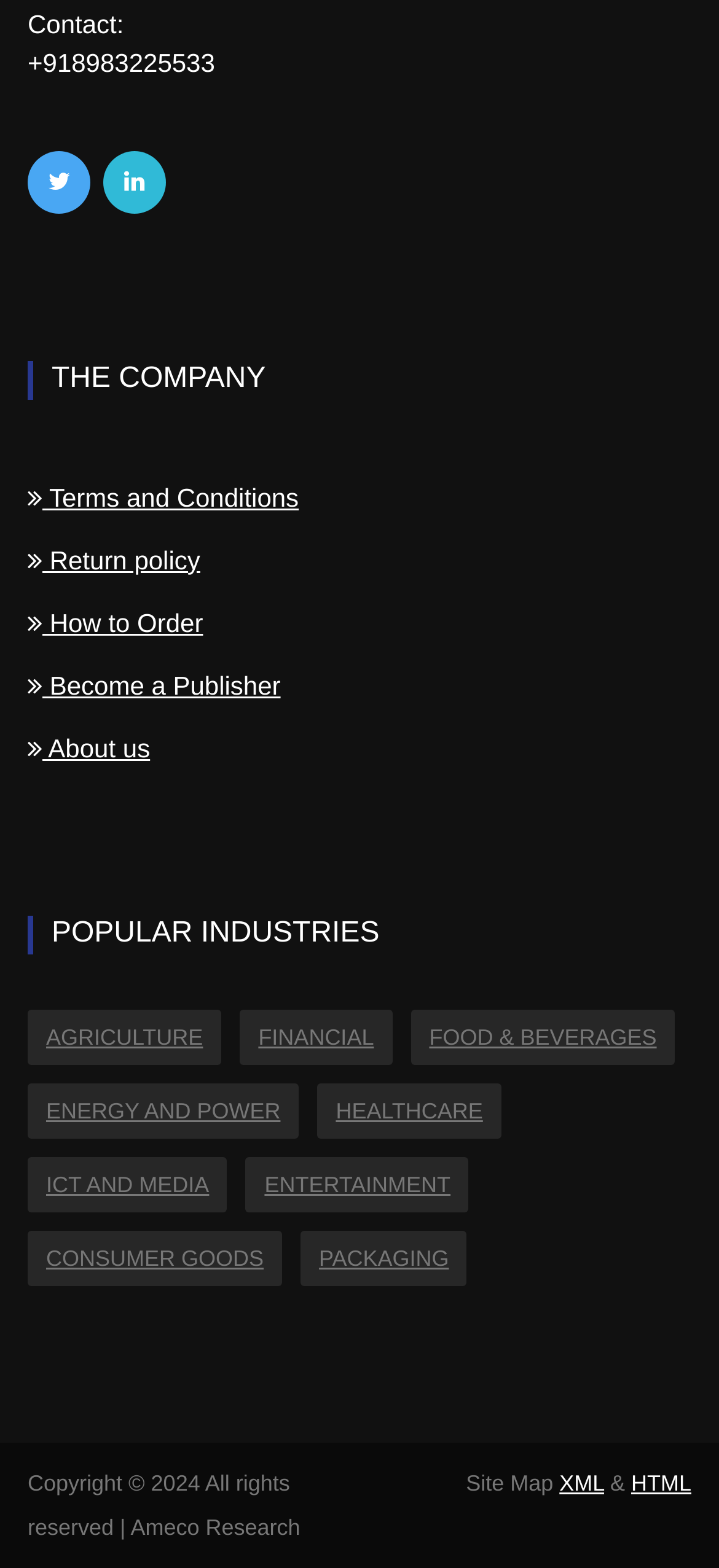What are the popular industries listed?
Carefully examine the image and provide a detailed answer to the question.

The popular industries are listed under the 'POPULAR INDUSTRIES' heading, which is located in the middle of the webpage. The industries listed are AGRICULTURE, FINANCIAL, FOOD & BEVERAGES, ENERGY AND POWER, HEALTHCARE, ICT AND MEDIA, ENTERTAINMENT, CONSUMER GOODS, and PACKAGING.